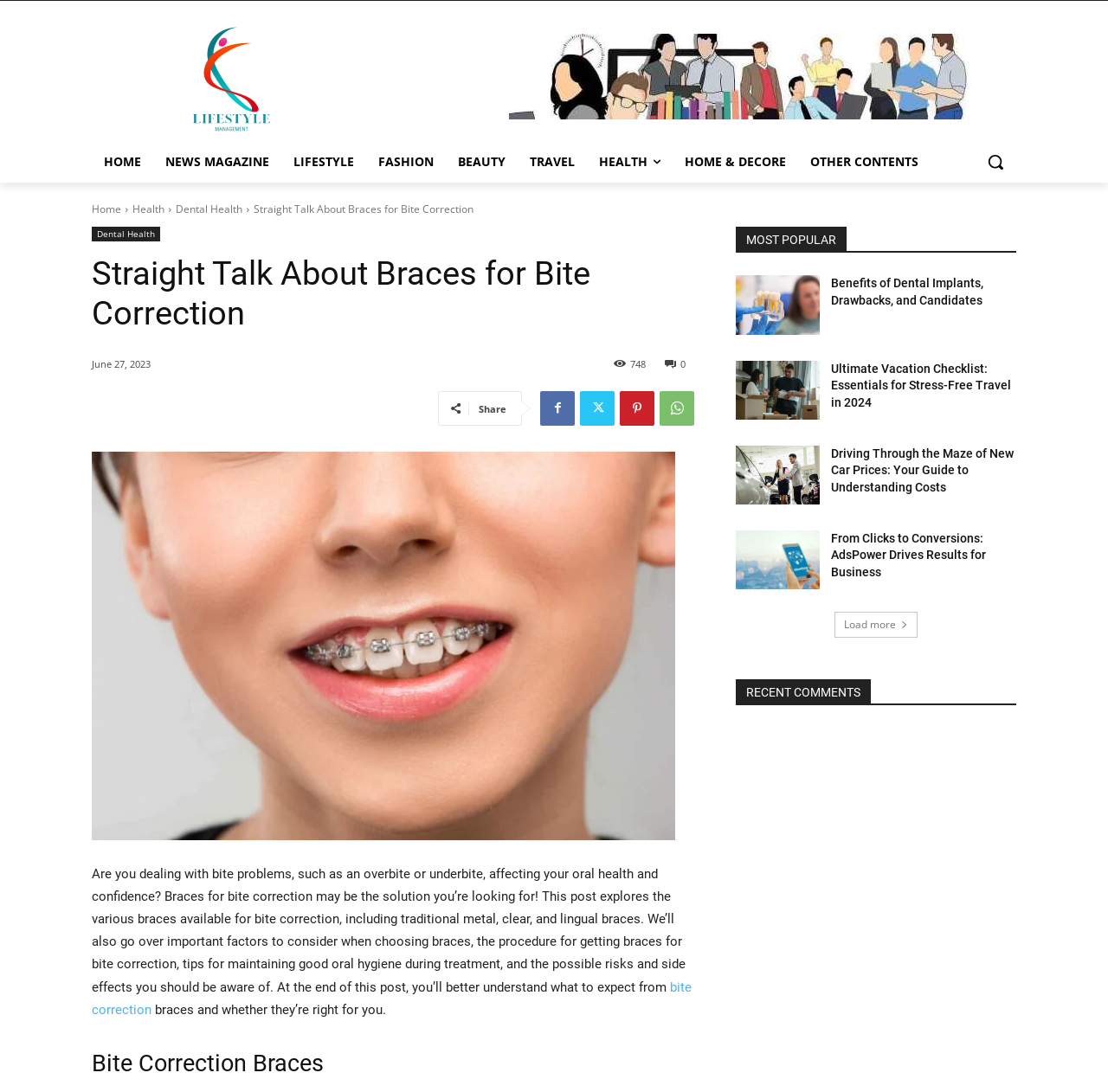Extract the main headline from the webpage and generate its text.

Straight Talk About Braces for Bite Correction